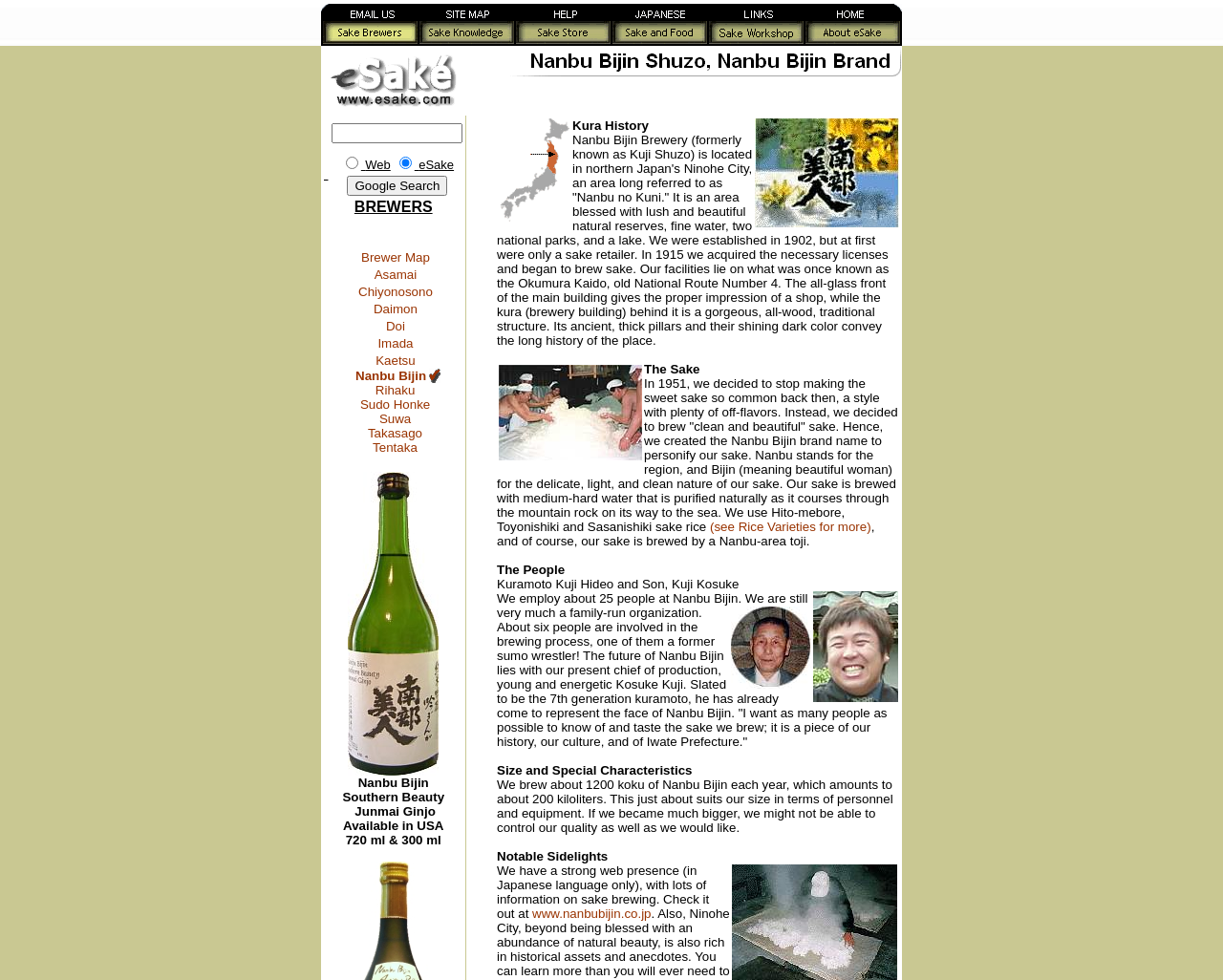Please specify the bounding box coordinates of the area that should be clicked to accomplish the following instruction: "Click on Brewer Map". The coordinates should consist of four float numbers between 0 and 1, i.e., [left, top, right, bottom].

[0.295, 0.255, 0.351, 0.27]